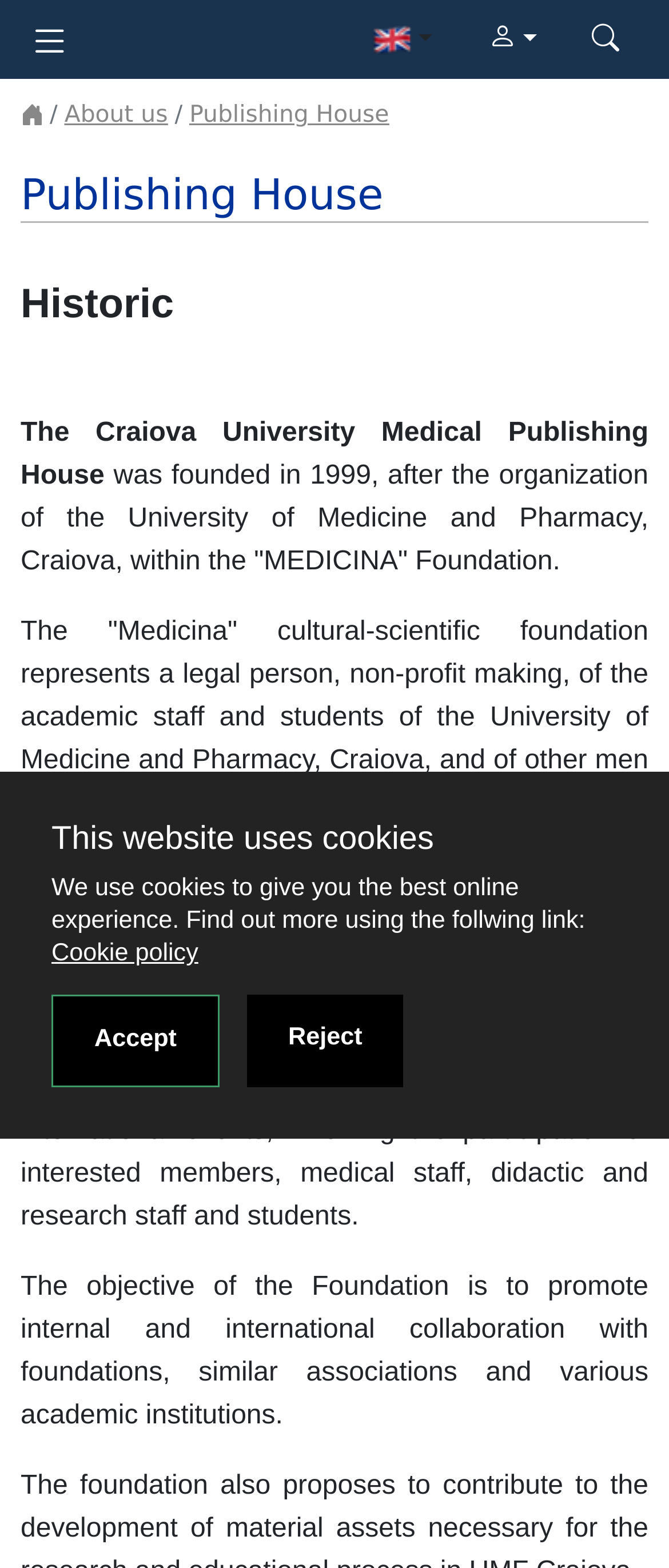Determine the bounding box coordinates of the clickable region to execute the instruction: "Click the search icon". The coordinates should be four float numbers between 0 and 1, denoted as [left, top, right, bottom].

[0.69, 0.002, 0.844, 0.048]